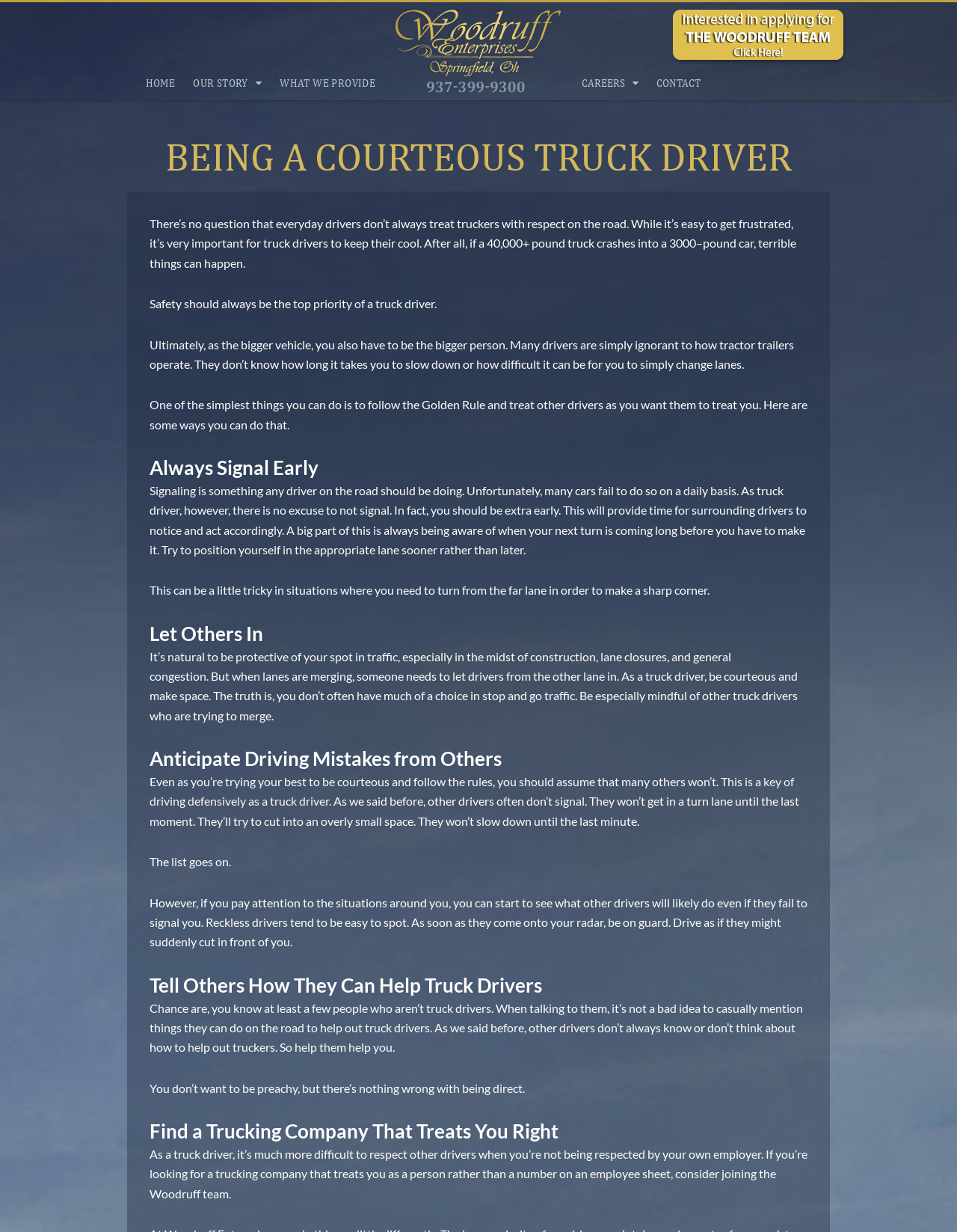What is the recommended way to signal as a truck driver?
Answer the question with a single word or phrase by looking at the picture.

Signal early